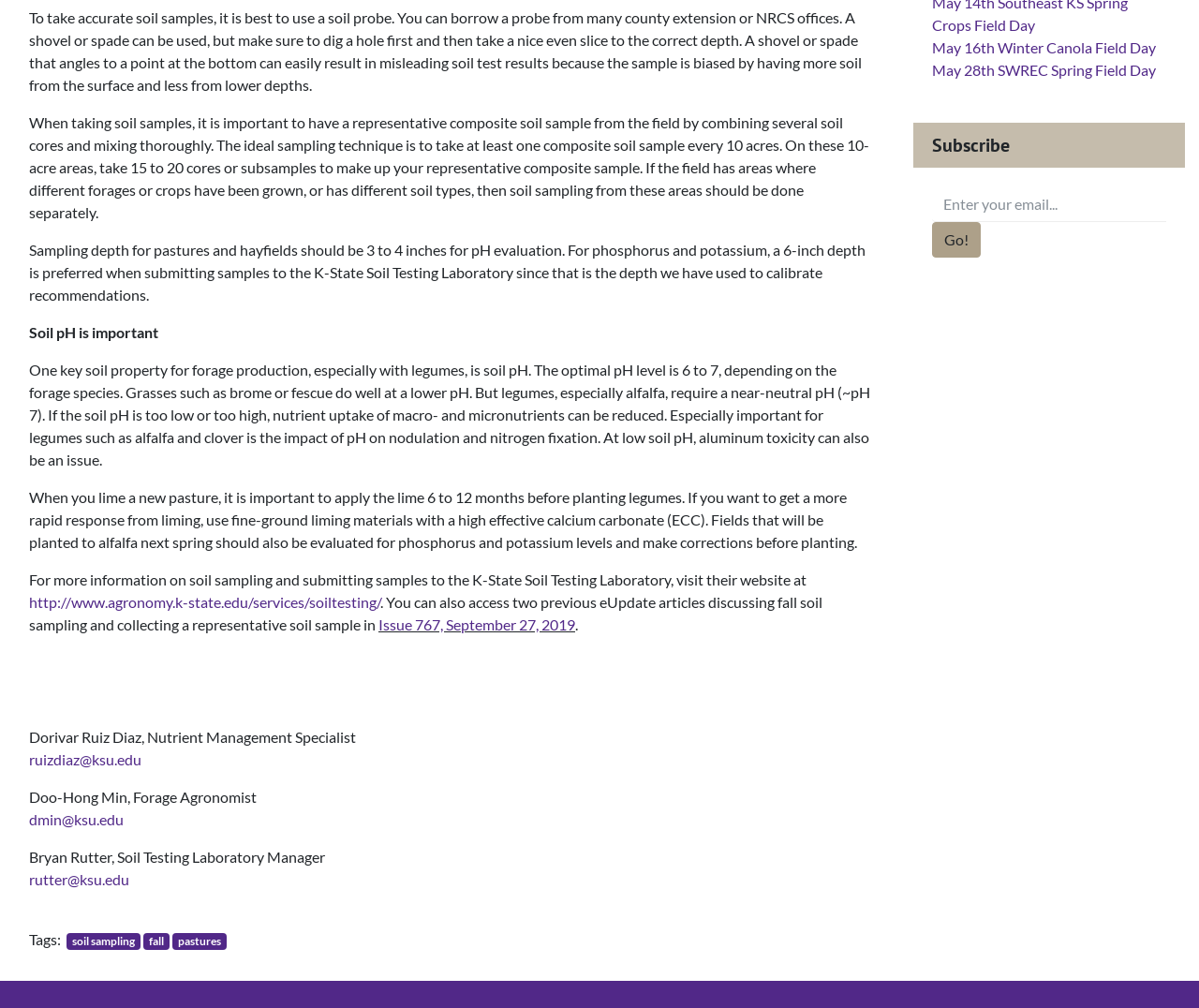Determine the bounding box of the UI component based on this description: "pastures". The bounding box coordinates should be four float values between 0 and 1, i.e., [left, top, right, bottom].

[0.144, 0.925, 0.189, 0.942]